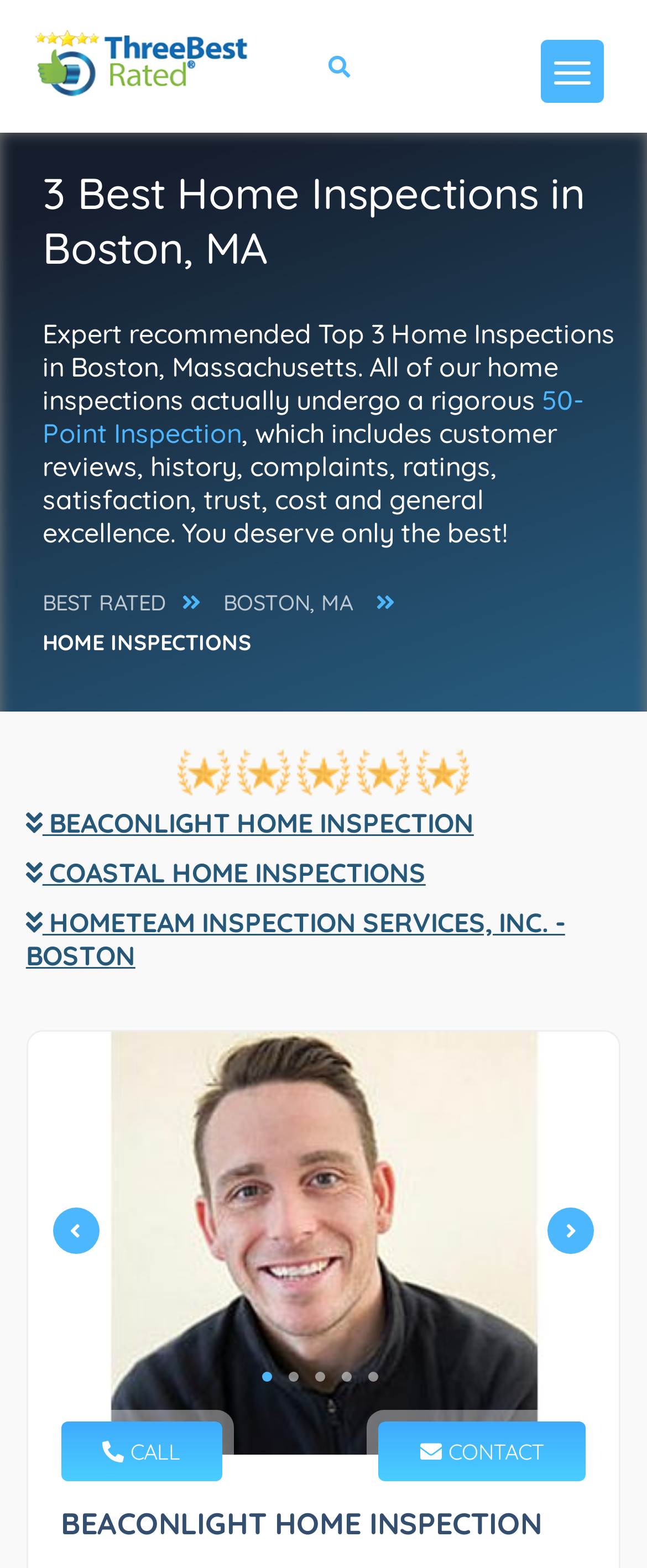Review the image closely and give a comprehensive answer to the question: What is the name of the first recommended home inspection?

I found the answer by looking at the list of recommended home inspections on the webpage, and the first one is BEACONLIGHT HOME INSPECTION.